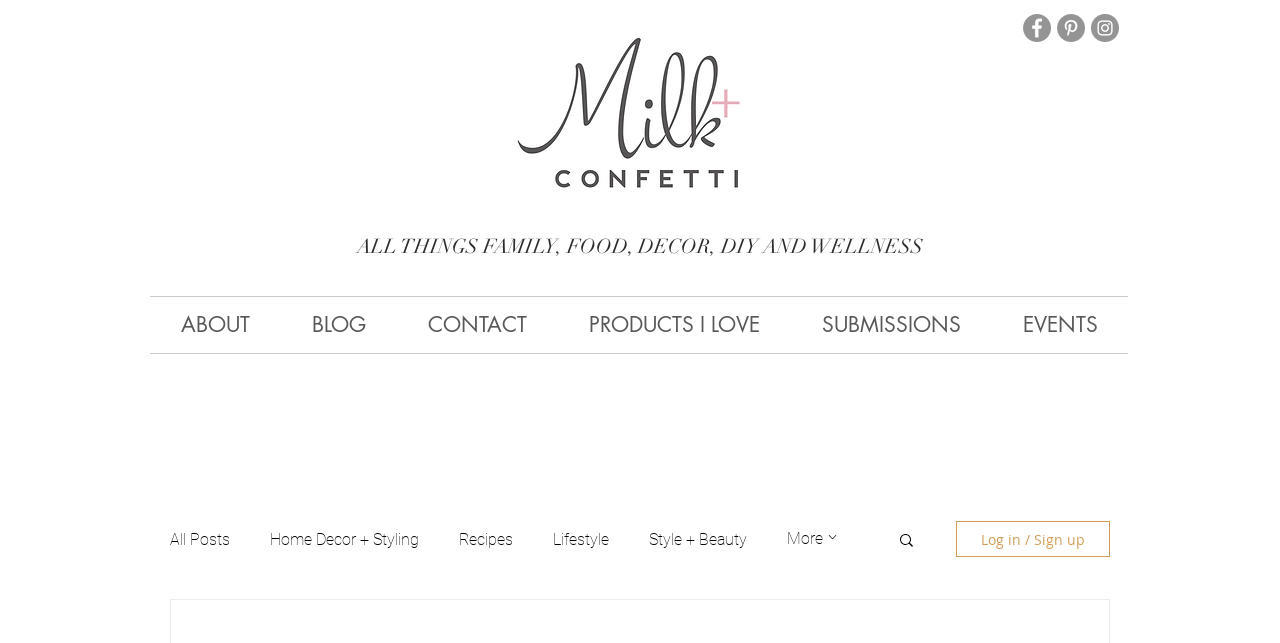Point out the bounding box coordinates of the section to click in order to follow this instruction: "Search for something".

None